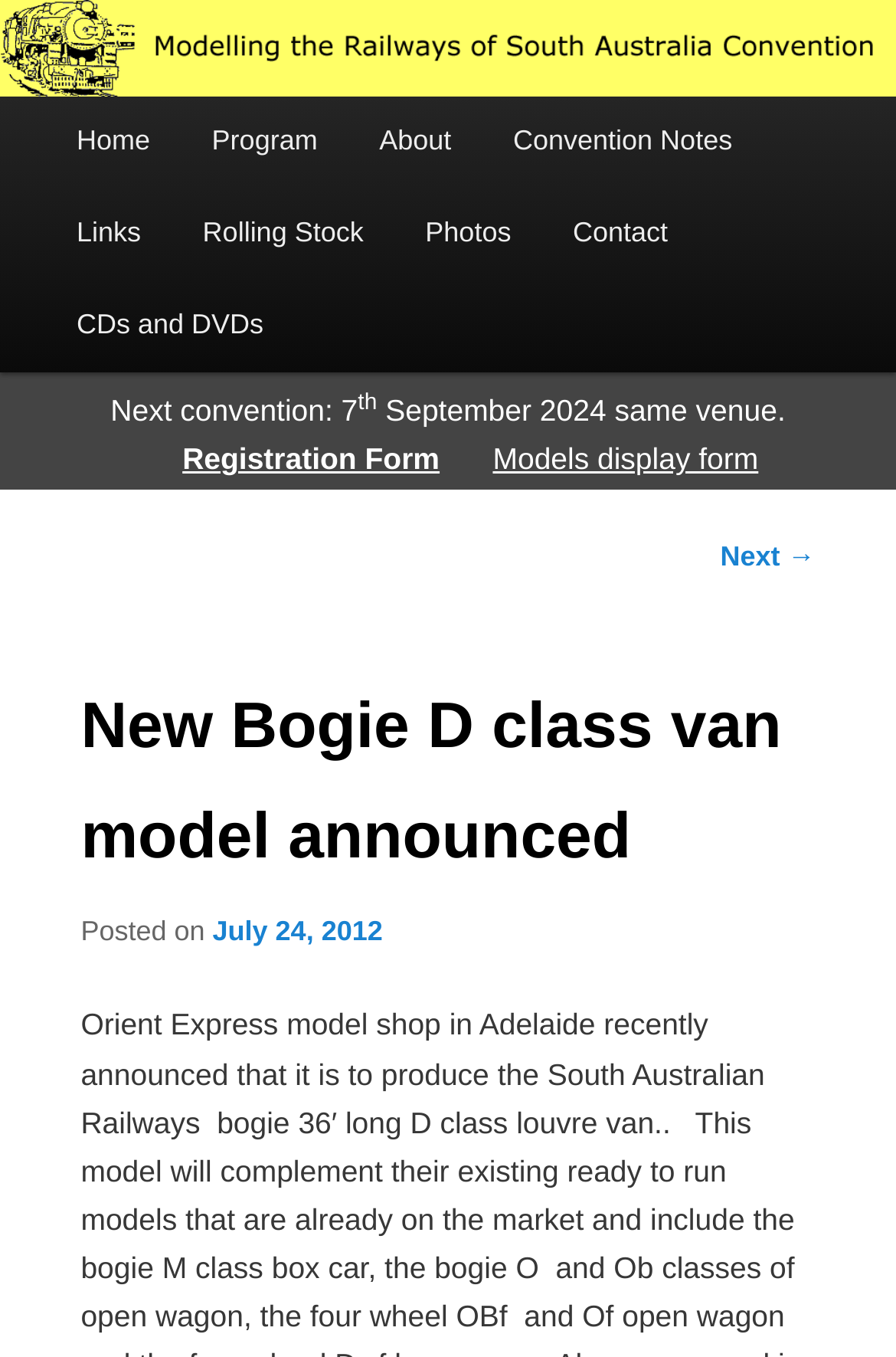What is the name of the website?
Refer to the image and provide a concise answer in one word or phrase.

Modelling the Railways of South Australia